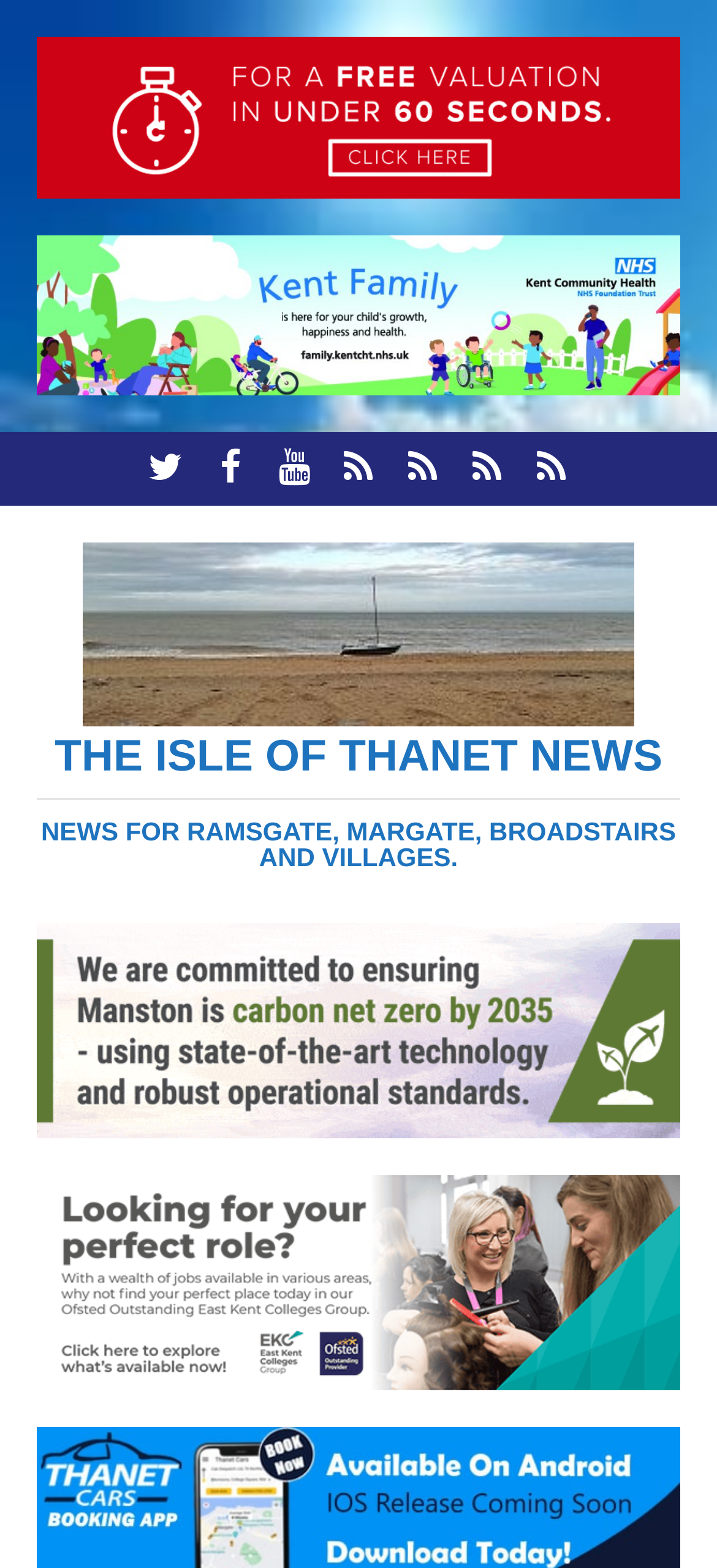What is the name of the news website?
Respond to the question with a single word or phrase according to the image.

The Isle Of Thanet News